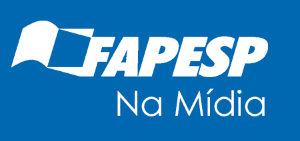Please answer the following question using a single word or phrase: 
What is the role of FAPESP in Brazil?

Supporting research and innovation